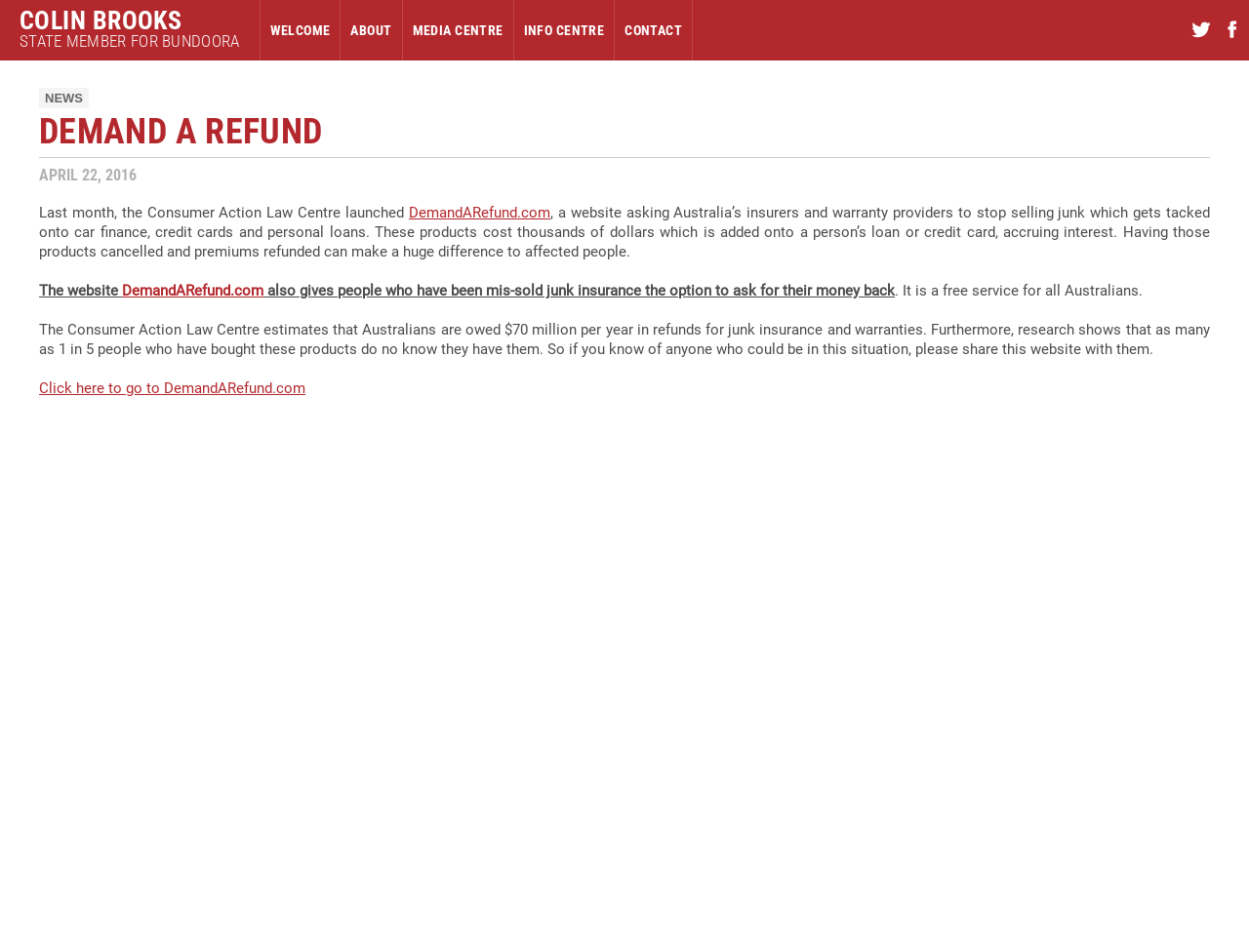Could you provide the bounding box coordinates for the portion of the screen to click to complete this instruction: "Go to 'INFO CENTRE'"?

[0.411, 0.0, 0.492, 0.064]